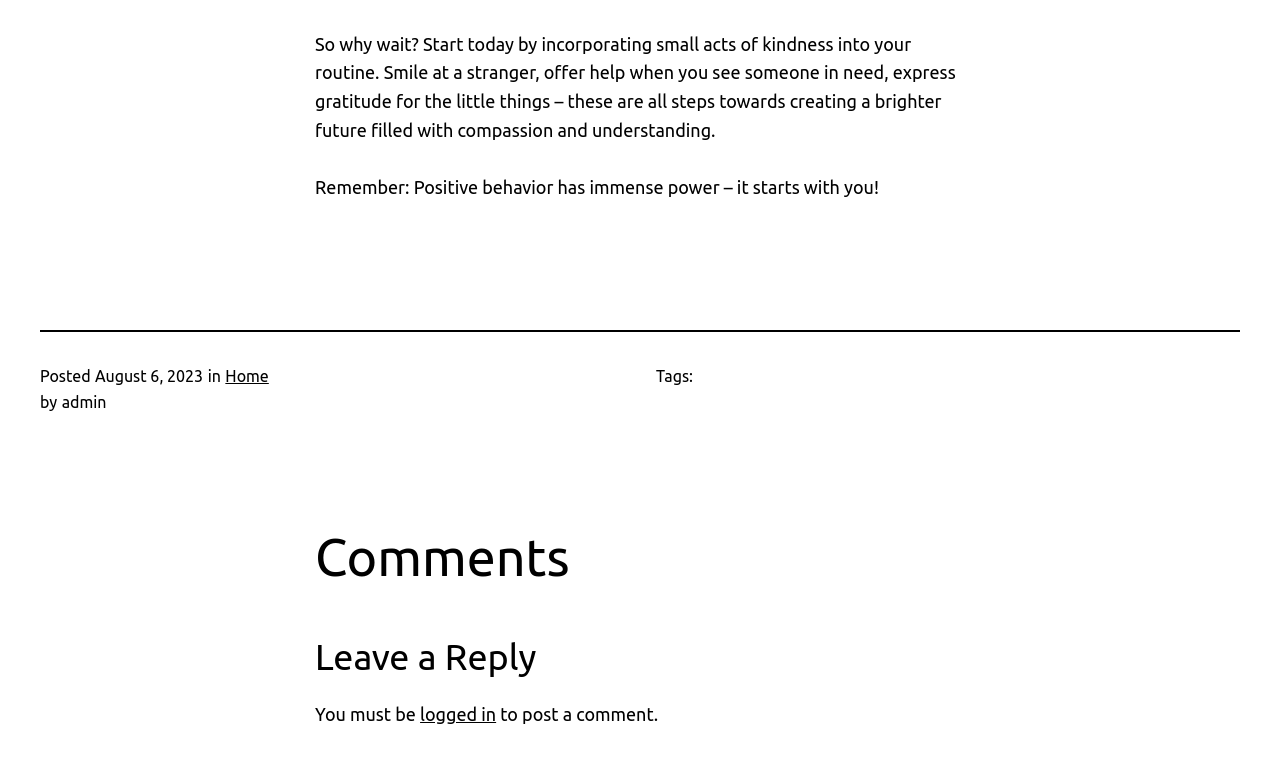What is the purpose of the separator element? Using the information from the screenshot, answer with a single word or phrase.

To separate sections